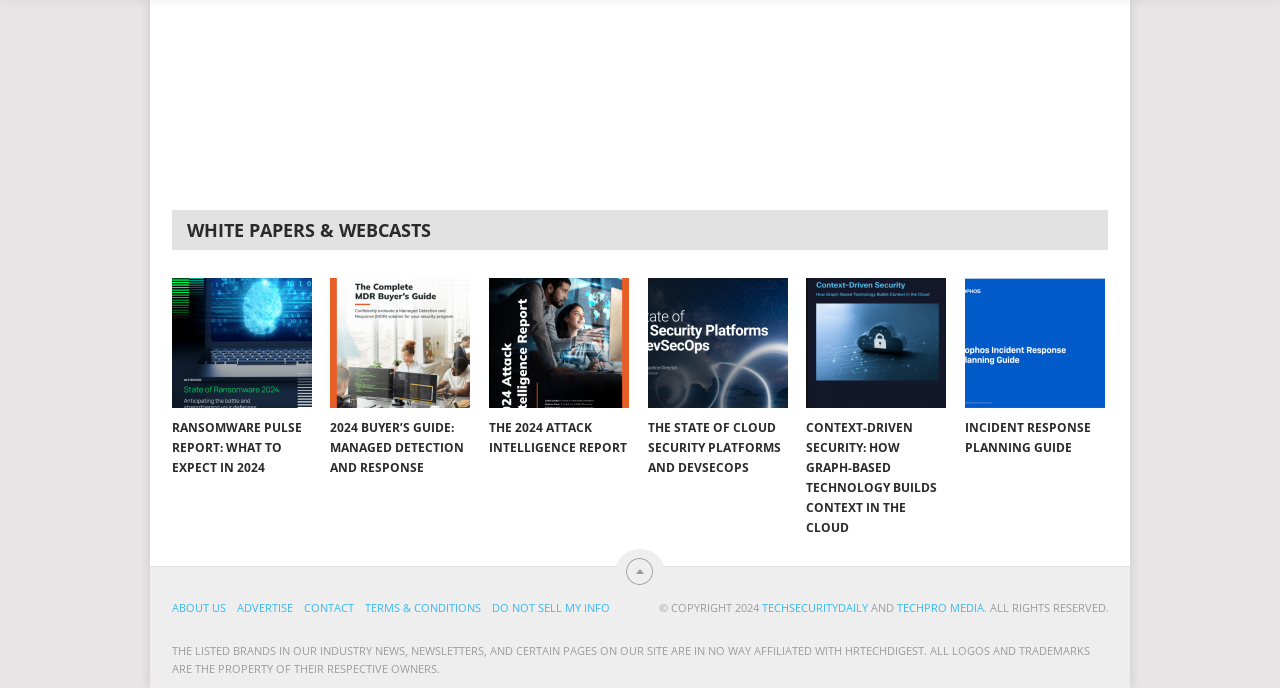Could you determine the bounding box coordinates of the clickable element to complete the instruction: "Visit about us page"? Provide the coordinates as four float numbers between 0 and 1, i.e., [left, top, right, bottom].

[0.134, 0.872, 0.176, 0.894]